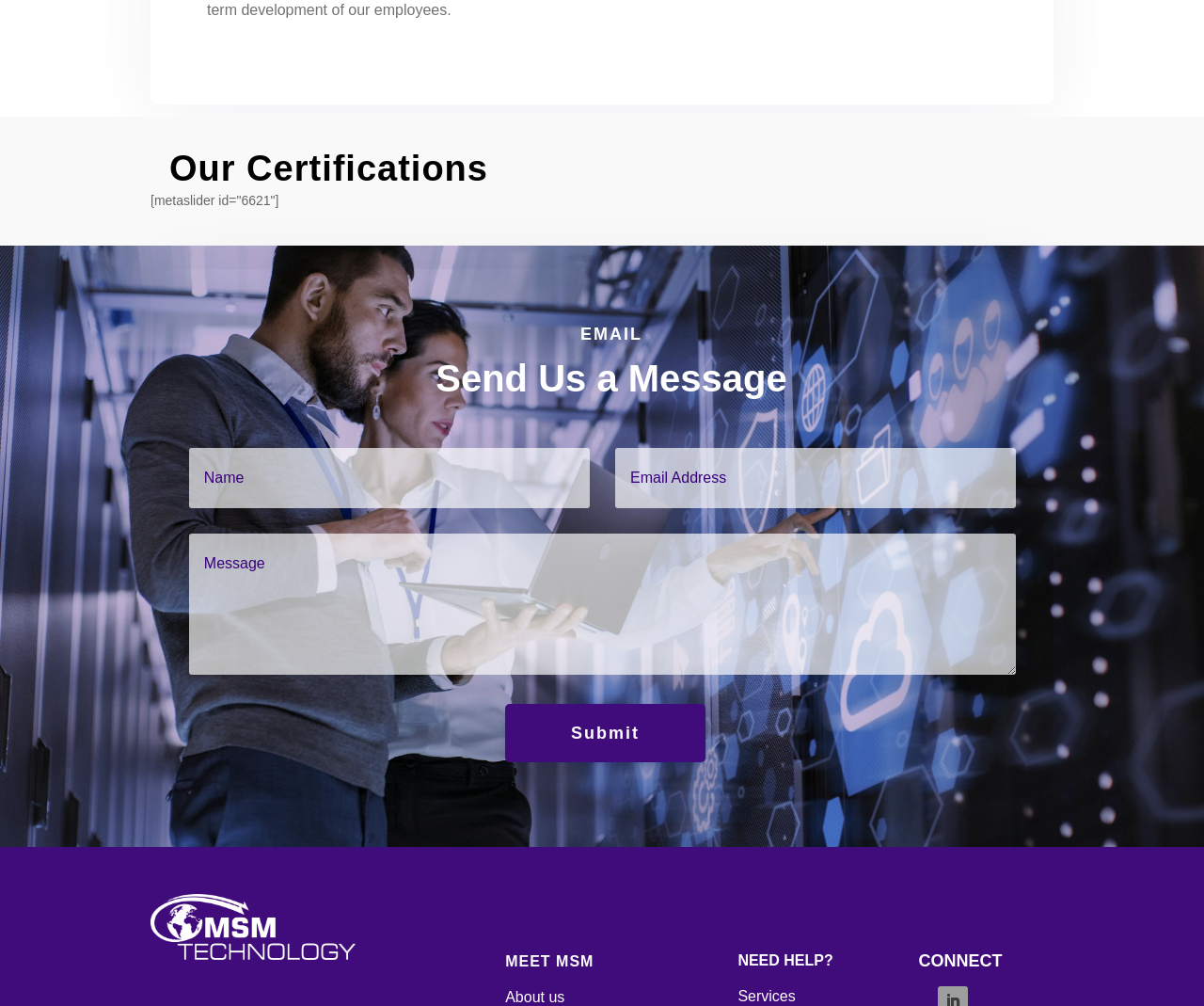What is the purpose of the link at the bottom?
Can you give a detailed and elaborate answer to the question?

The link at the bottom is accompanied by the text 'MEET MSM', suggesting that it leads to a page or section about MSM, possibly the website owner or administrator.